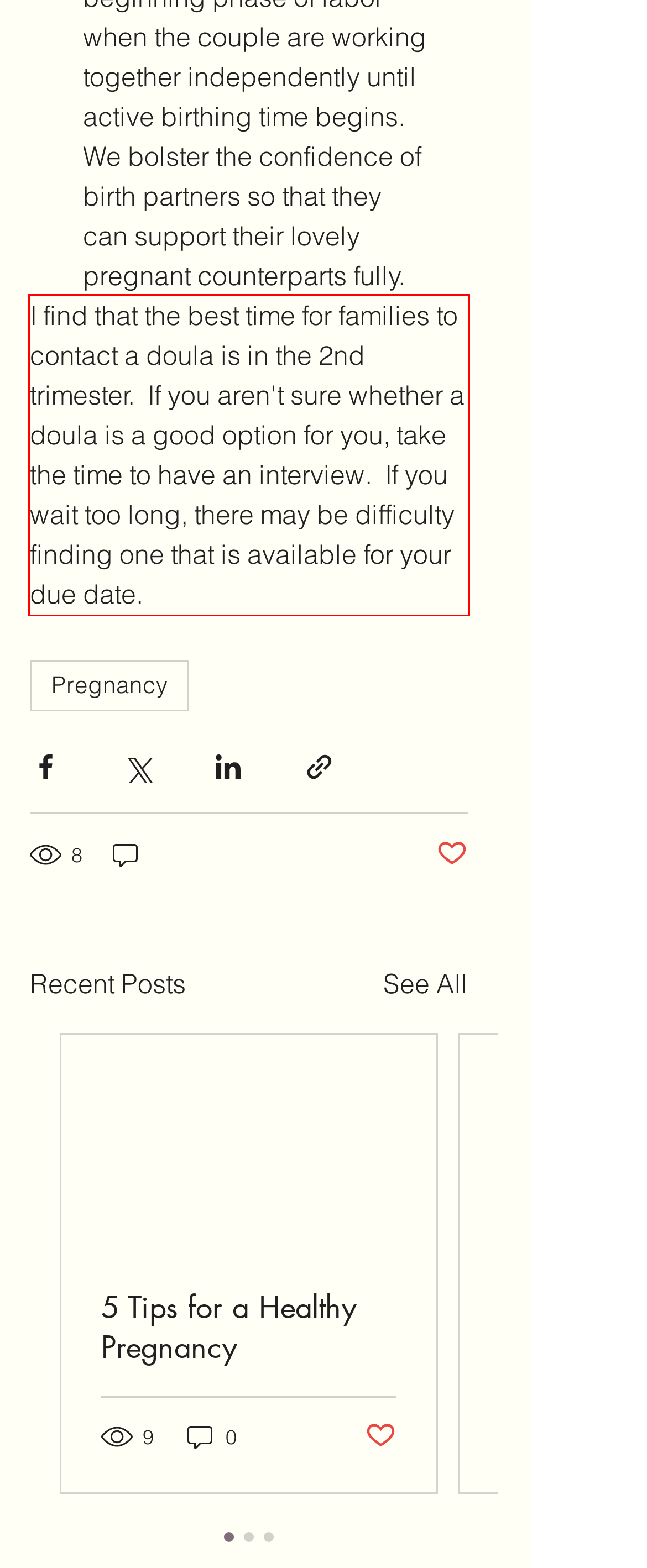Your task is to recognize and extract the text content from the UI element enclosed in the red bounding box on the webpage screenshot.

I find that the best time for families to contact a doula is in the 2nd trimester. If you aren't sure whether a doula is a good option for you, take the time to have an interview. If you wait too long, there may be difficulty finding one that is available for your due date.